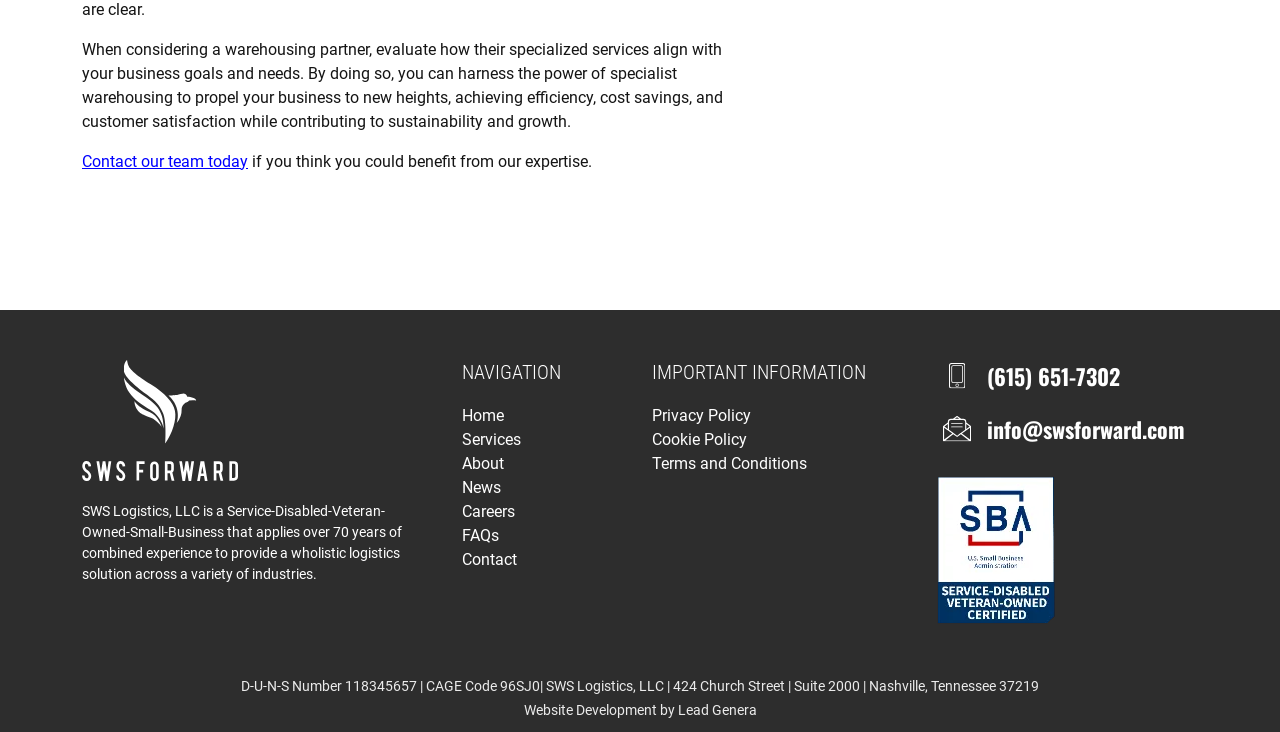What is the company's phone number?
Based on the screenshot, provide a one-word or short-phrase response.

(615) 651-7302